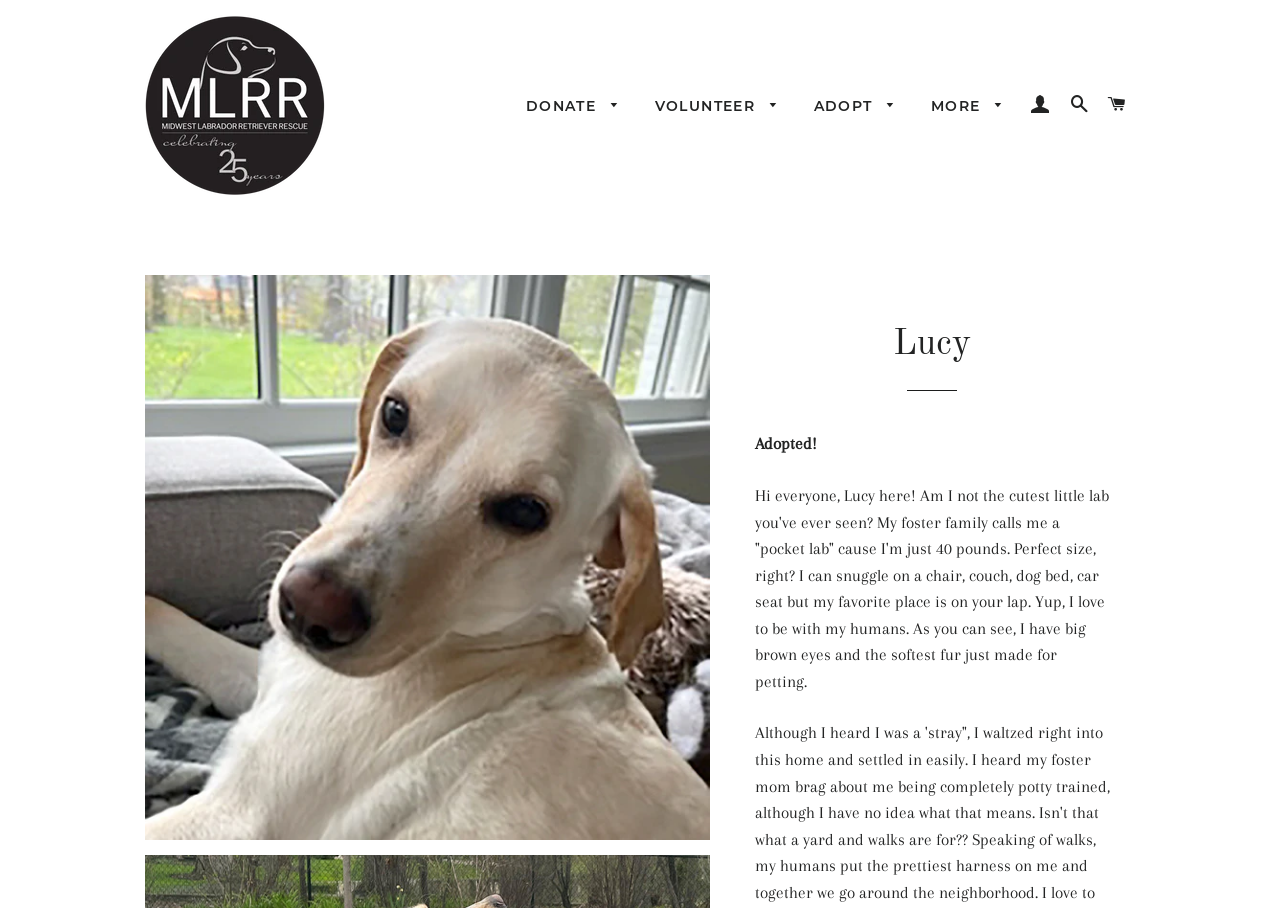Write a detailed summary of the webpage, including text, images, and layout.

This webpage is about a Labrador Retriever named Lucy, who has been adopted. At the top of the page, there is a layout table with several links, including "MLRR", "DONATE", "VOLUNTEER", "ADOPT", and "MORE". These links are positioned horizontally across the top of the page, with "MLRR" on the left and "MORE" on the right. 

Below the links, there is a large image of Lucy, taking up most of the width of the page. Above the image, there is a heading with the name "Lucy". 

To the right of the image, there is a section with a horizontal separator line, followed by two blocks of text. The first block of text is a heading that says "Adopted!", and the second block of text is a paragraph written from Lucy's perspective, describing her personality and characteristics. 

At the very top right of the page, there are three more links: "LOG IN", "SEARCH", and "CART".